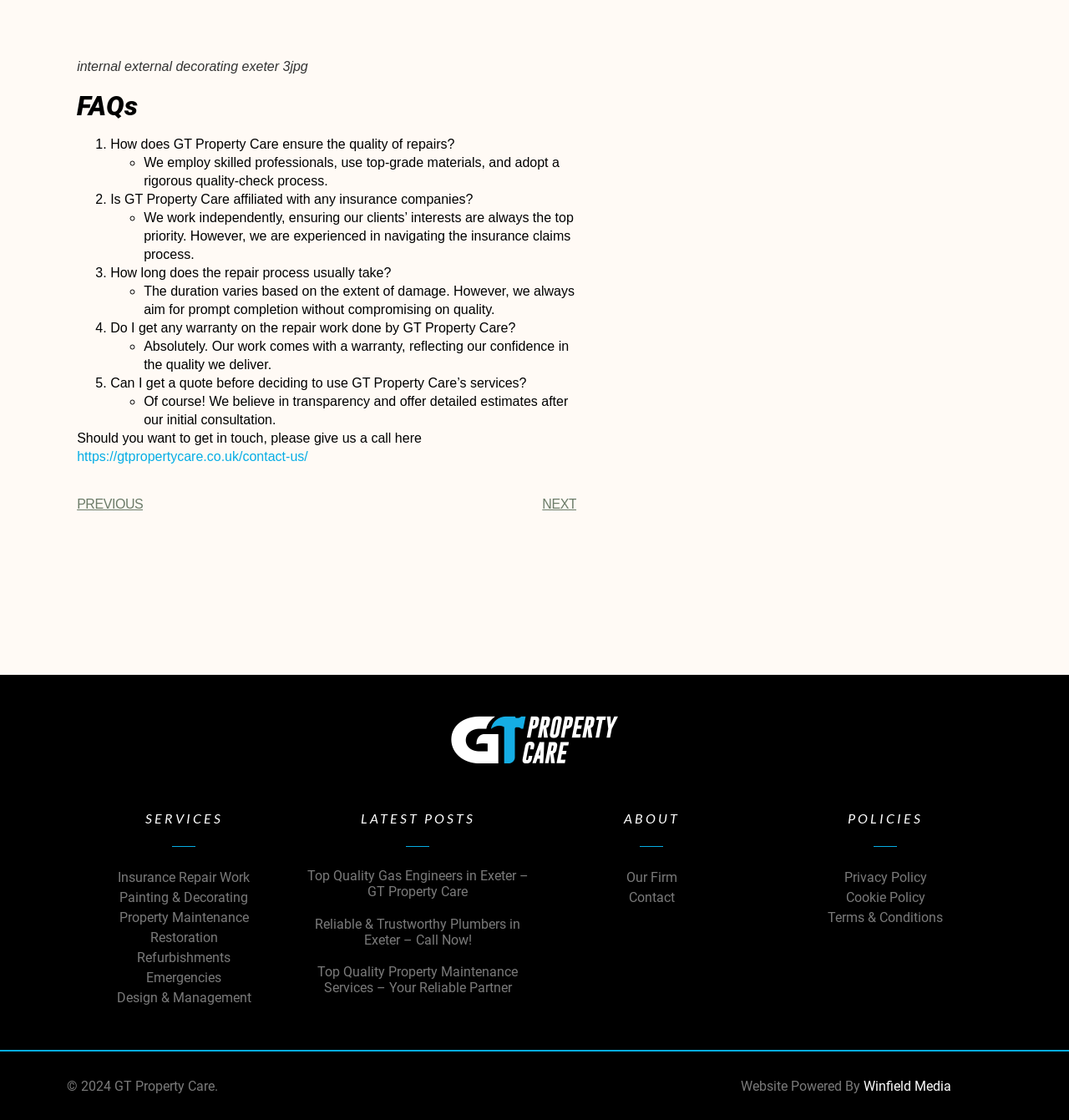Please find the bounding box coordinates of the clickable region needed to complete the following instruction: "Click on the 'NEXT' link". The bounding box coordinates must consist of four float numbers between 0 and 1, i.e., [left, top, right, bottom].

[0.306, 0.442, 0.539, 0.46]